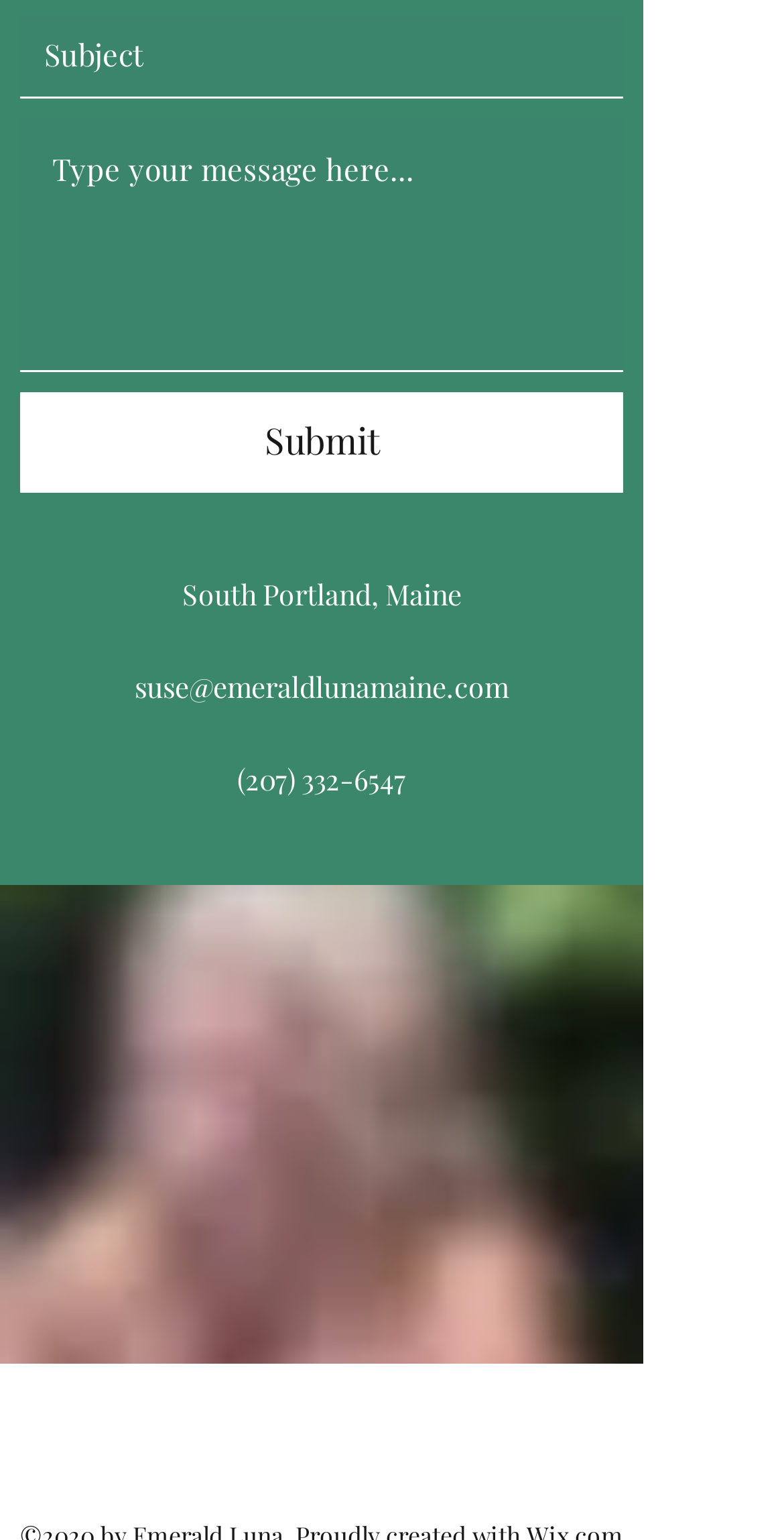Identify the coordinates of the bounding box for the element described below: "aria-label="Facebook"". Return the coordinates as four float numbers between 0 and 1: [left, top, right, bottom].

[0.305, 0.55, 0.356, 0.576]